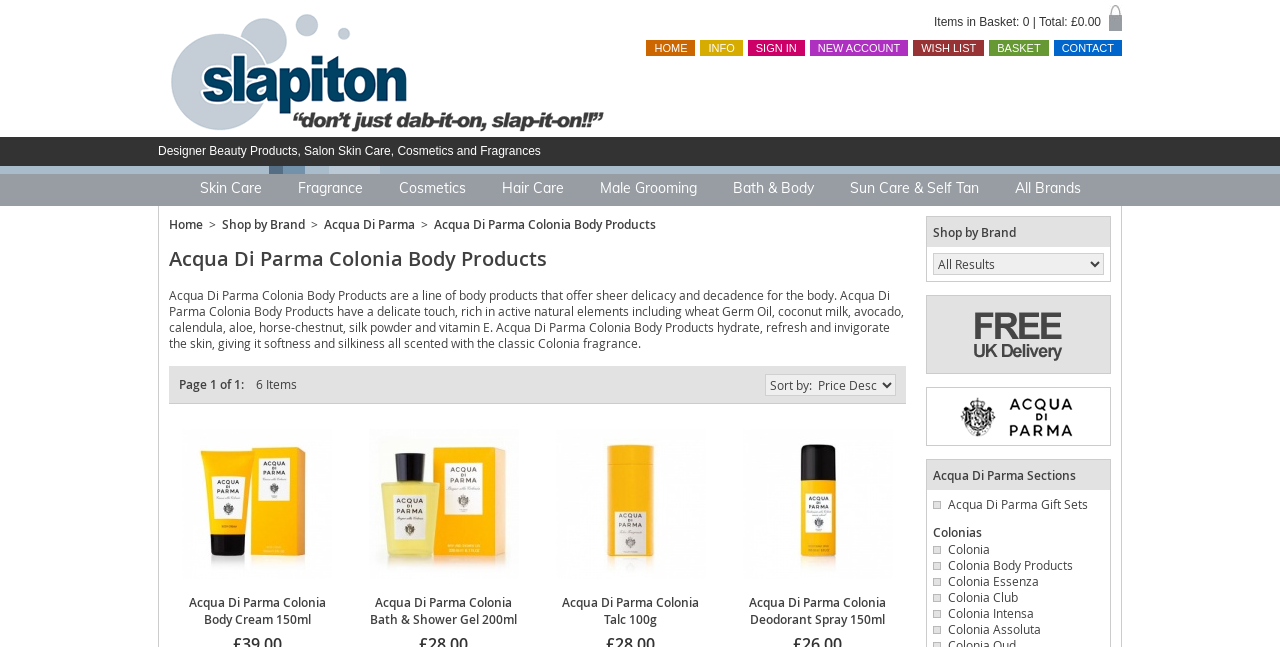Pinpoint the bounding box coordinates of the element you need to click to execute the following instruction: "Learn about our council of governors". The bounding box should be represented by four float numbers between 0 and 1, in the format [left, top, right, bottom].

None